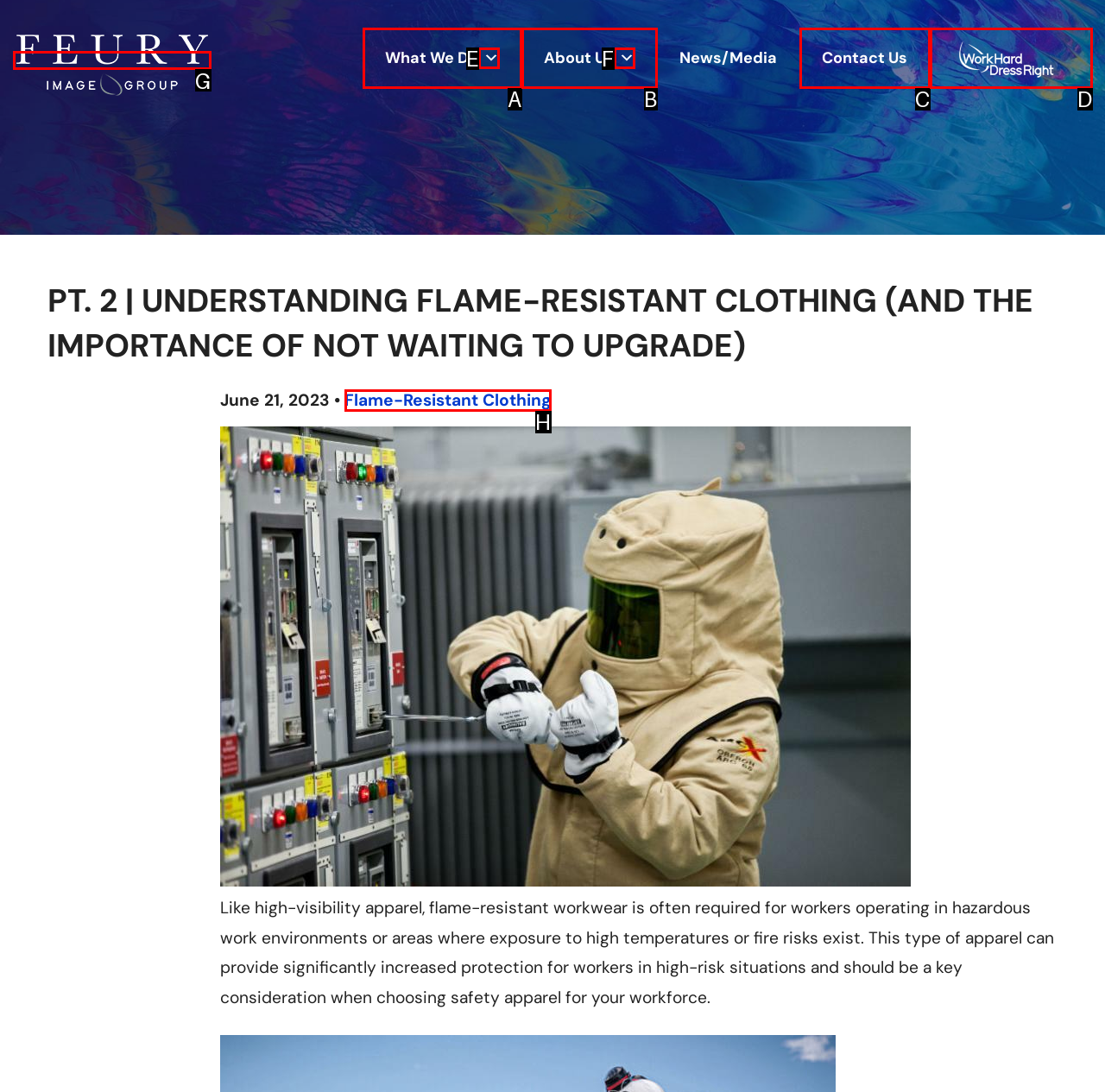Provide the letter of the HTML element that you need to click on to perform the task: go to Feury Image Group homepage.
Answer with the letter corresponding to the correct option.

G